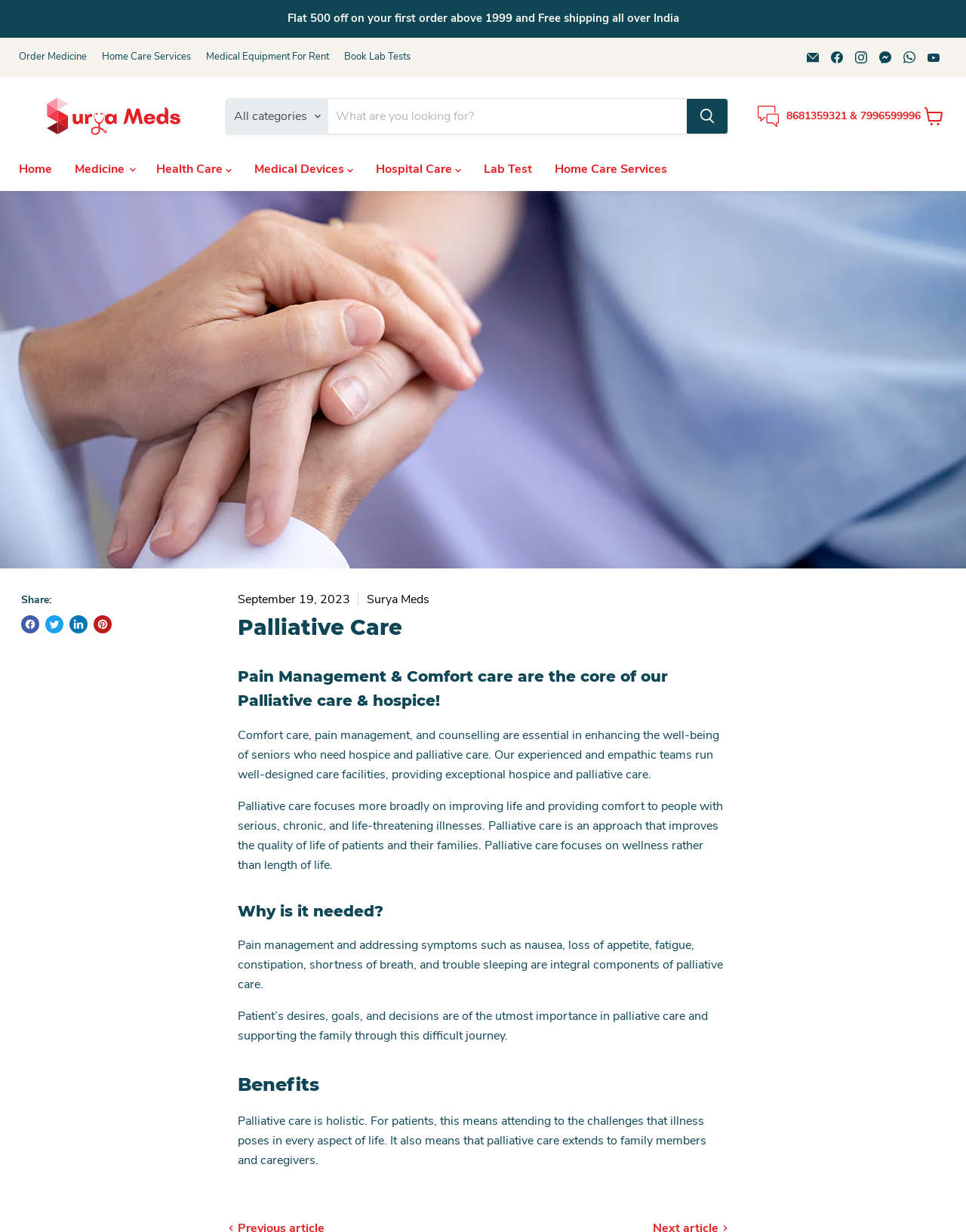Identify the bounding box coordinates for the UI element mentioned here: "Find us on Instagram". Provide the coordinates as four float values between 0 and 1, i.e., [left, top, right, bottom].

[0.88, 0.038, 0.902, 0.055]